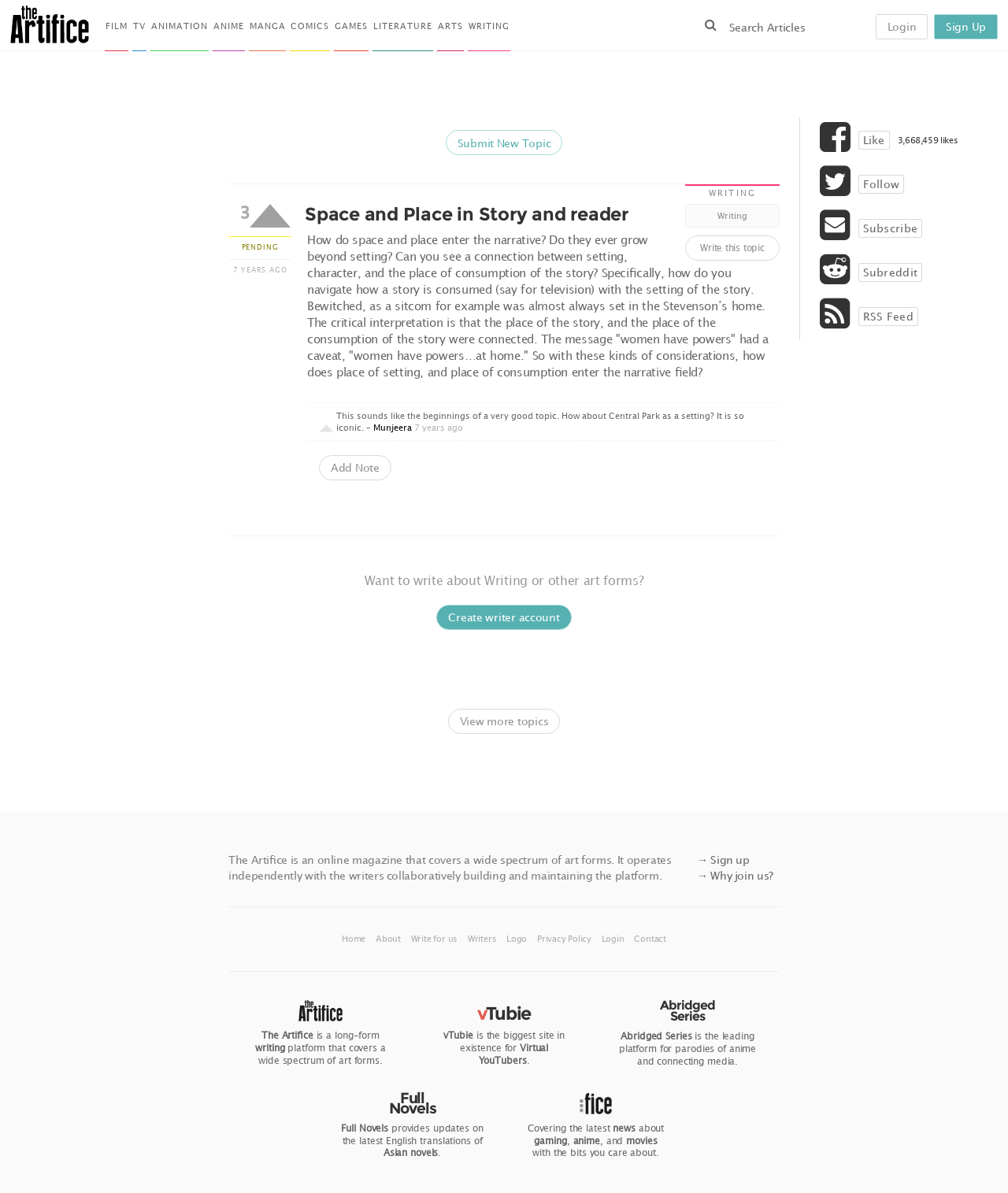Generate a comprehensive description of the webpage.

This webpage is about "Space and Place in Story and reader" on The Artifice, an online magazine that covers a wide spectrum of art forms. At the top, there is a logo of The Artifice, accompanied by a navigation menu with links to FILM, TV, ANIMATION, ANIME, MANGA, COMICS, GAMES, LITERATURE, ARTS, and WRITING. 

Below the navigation menu, there is a search bar and a section with links to "Login" and "Sign Up". 

The main content of the webpage is a discussion topic about how space and place enter the narrative, with a long paragraph of text that explores the connection between setting, character, and the place of consumption of the story. The topic is initiated by a user named Munjeera, and there are buttons to "Add Note" and a timestamp indicating that the topic was posted 7 years ago.

To the right of the main content, there is a section that encourages users to write about writing or other art forms, with a link to create a writer account and view more topics. 

At the bottom of the webpage, there are links to "Home", "About", "Write for us", "Writers", "Logo", "Privacy Policy", "Login", and "Contact". There is also a section that describes The Artifice as a long-form writing platform that covers a wide spectrum of art forms, with links to related topics such as vTubie, Virtual YouTubers, Abridged Series, and Full Novels.